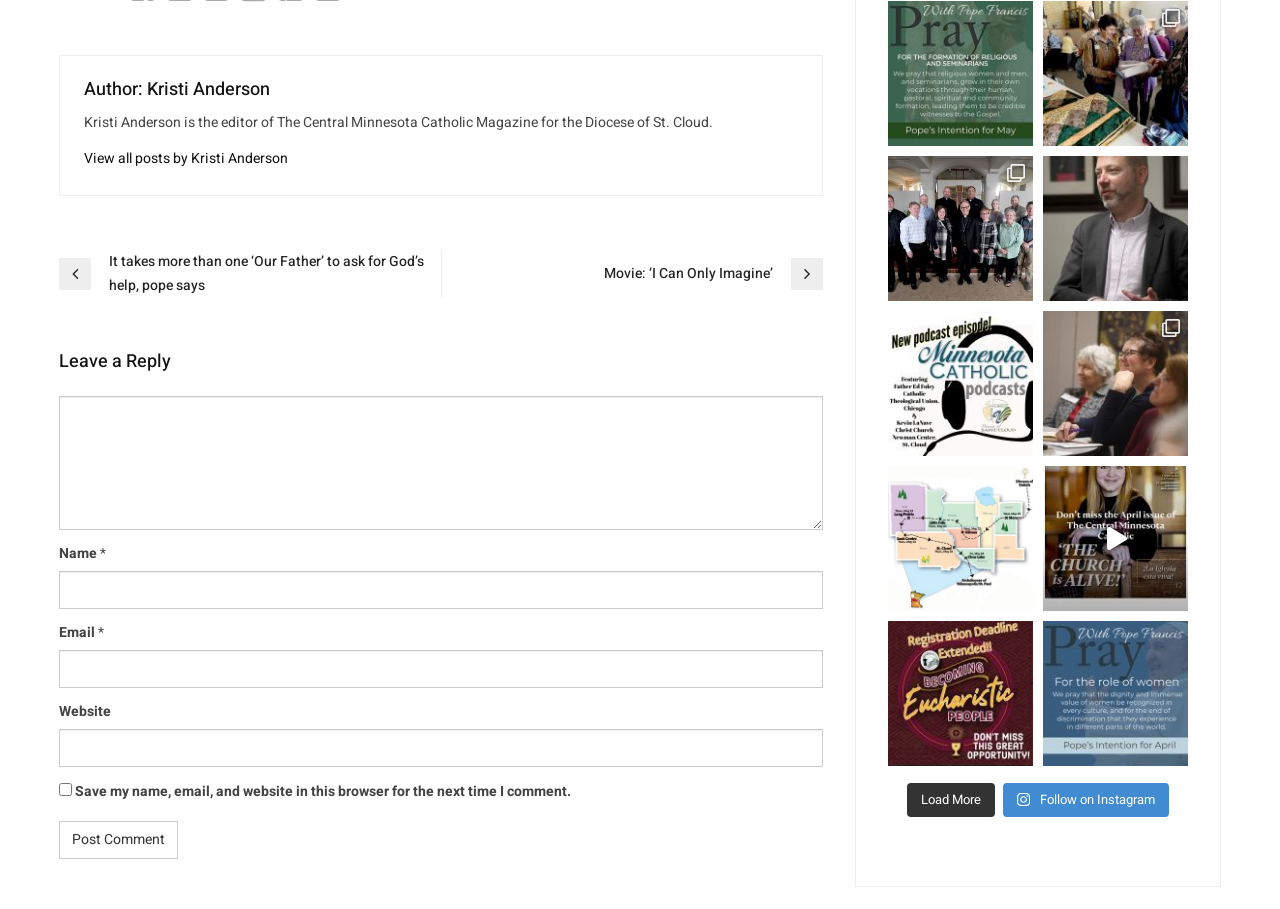Please determine the bounding box coordinates of the element to click in order to execute the following instruction: "Load more". The coordinates should be four float numbers between 0 and 1, specified as [left, top, right, bottom].

[0.709, 0.862, 0.777, 0.899]